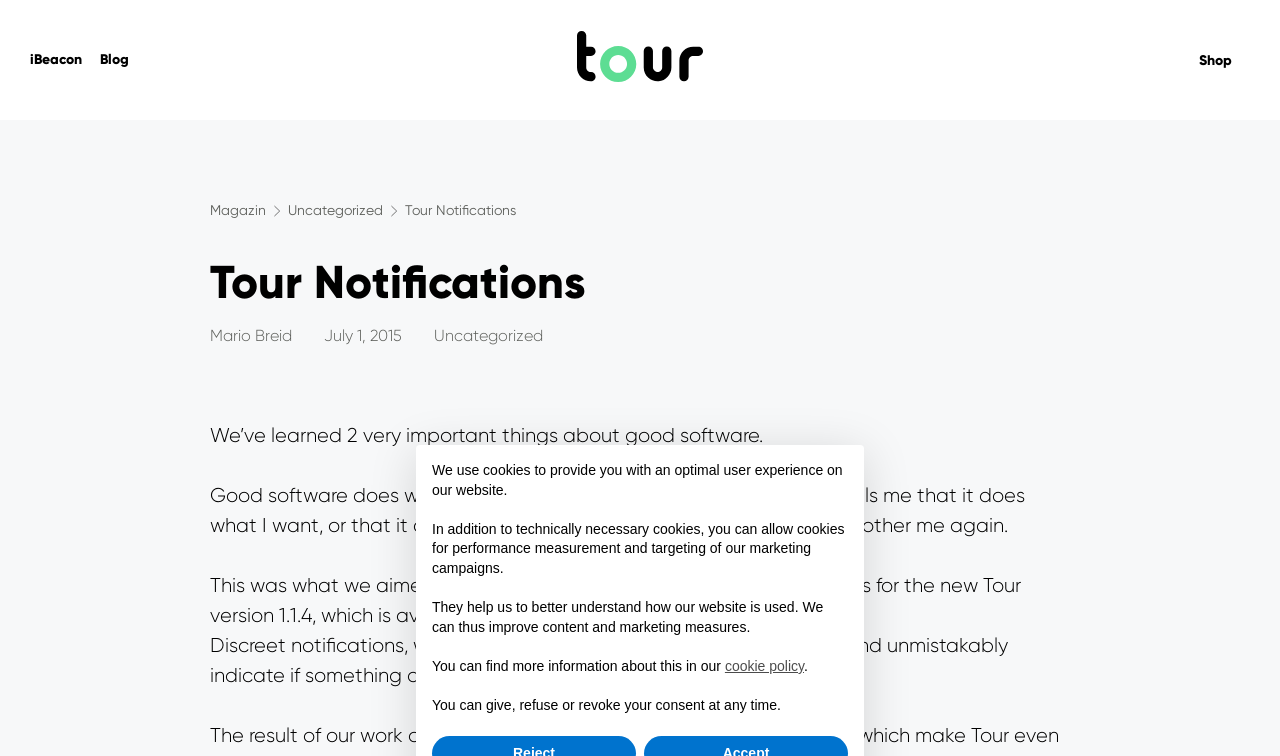Describe in detail what you see on the webpage.

This webpage appears to be a blog post about good software and its features. At the top, there are four links: "iBeacon", "Blog", "tour automatic mileage tracking" (which has an accompanying image), and "Shop". Below these links, there is a section with three more links: "Magazin" and "Uncategorized", and a static text "Tour Notifications".

The main content of the blog post is divided into several paragraphs. The first paragraph is headed by "Tour Notifications" and has a subheading with the author's name, "Mario Breid", and the date "July 1, 2015". The text discusses the importance of good software and its features. The following paragraphs explain the development of notifications and alerts for the new Tour version 1.1.4, which is available since the previous weekend. The text highlights the discreet notifications and alerts that indicate if something does not happen as expected.

At the bottom of the page, there is a section about cookies and user experience. It explains that the website uses cookies to provide an optimal user experience and allows users to give, refuse, or revoke their consent at any time. There is also a link to the cookie policy.